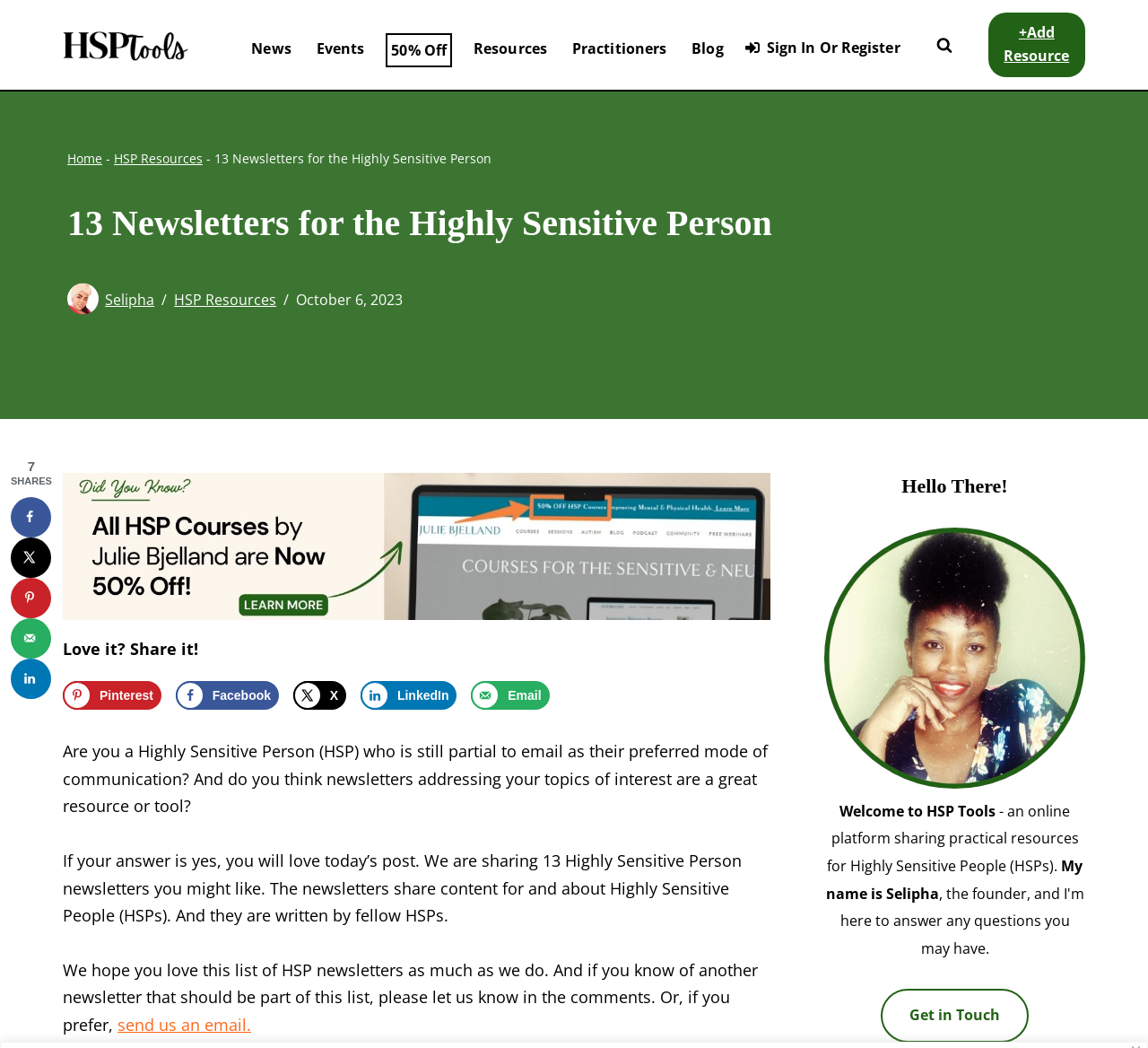Find the bounding box coordinates of the clickable area required to complete the following action: "Read the article about 'Which is Best? Professional Versus Do-It-Yourself Pest Control'".

None